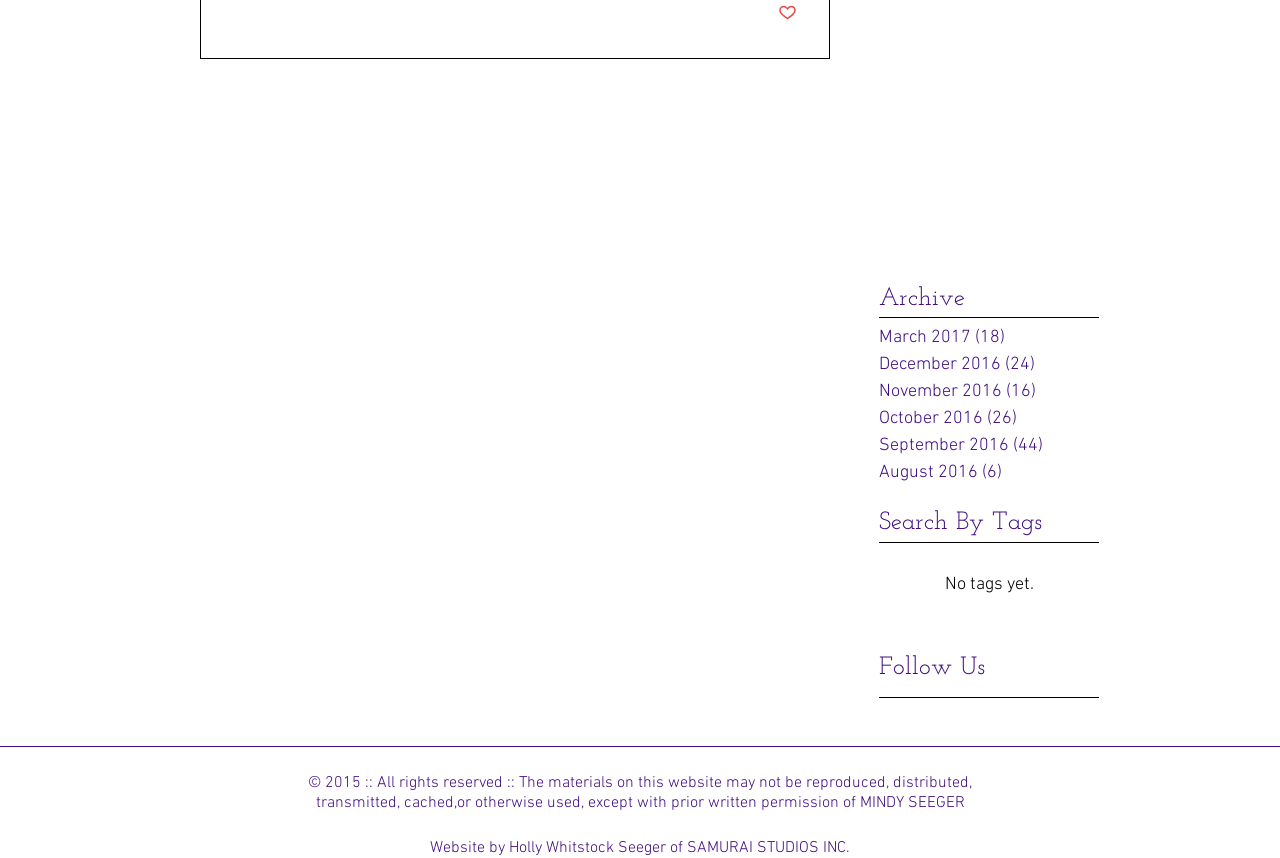Based on the description "Post not marked as liked", find the bounding box of the specified UI element.

[0.608, 0.003, 0.623, 0.03]